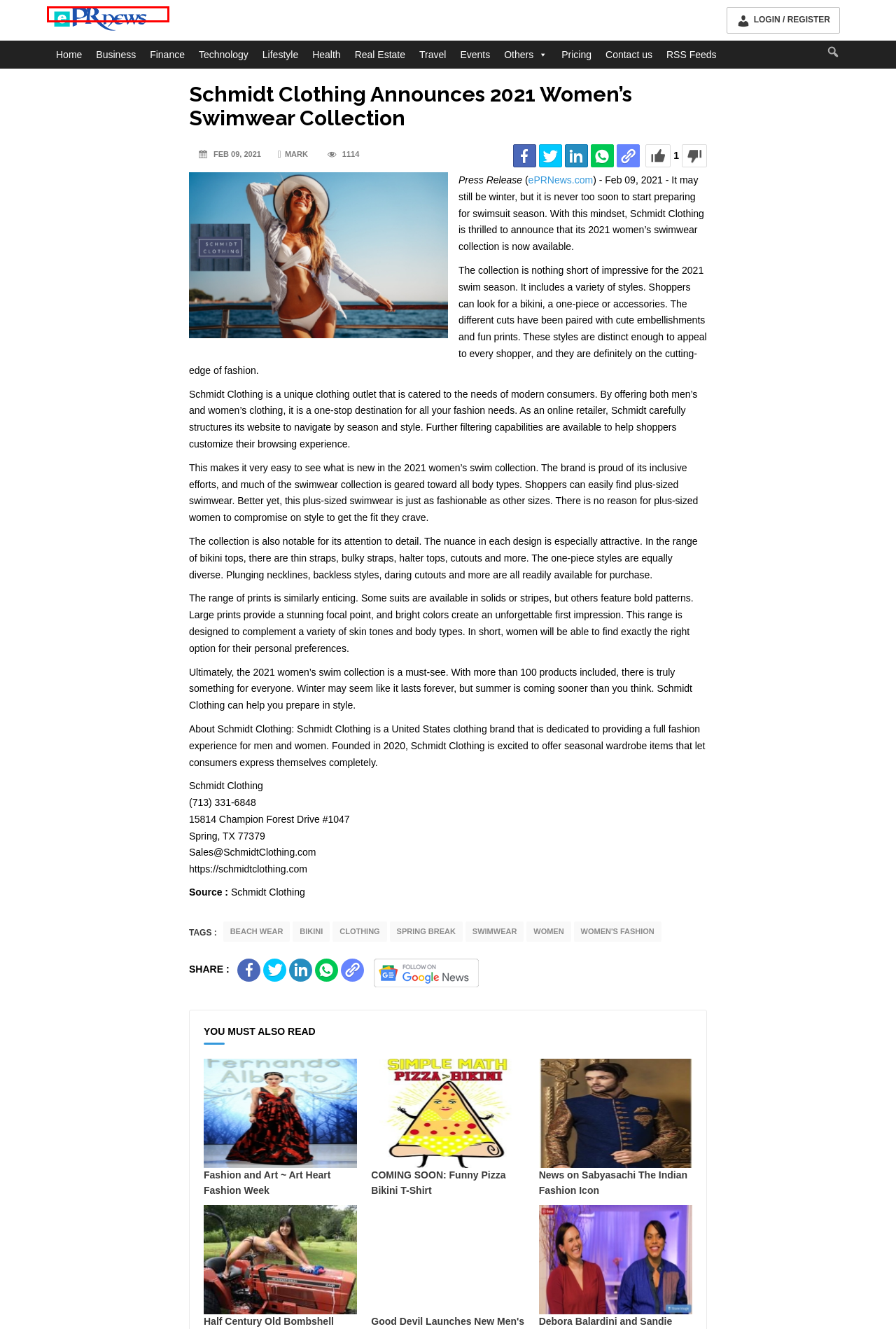A screenshot of a webpage is given, featuring a red bounding box around a UI element. Please choose the webpage description that best aligns with the new webpage after clicking the element in the bounding box. These are the descriptions:
A. Contact - ePRNews
B. beach wear Press Releases - ePRNews
C. spring break Press Releases - ePRNews
D. swimwear Press Releases - ePRNews
E. ePRNews: Press Release and Newsroom Media Outlet and Distribution Service
F. Events Press Releases - ePRNews
G. Pricing - ePRNews
H. News on Sabyasachi The Indian Fashion Icon

E